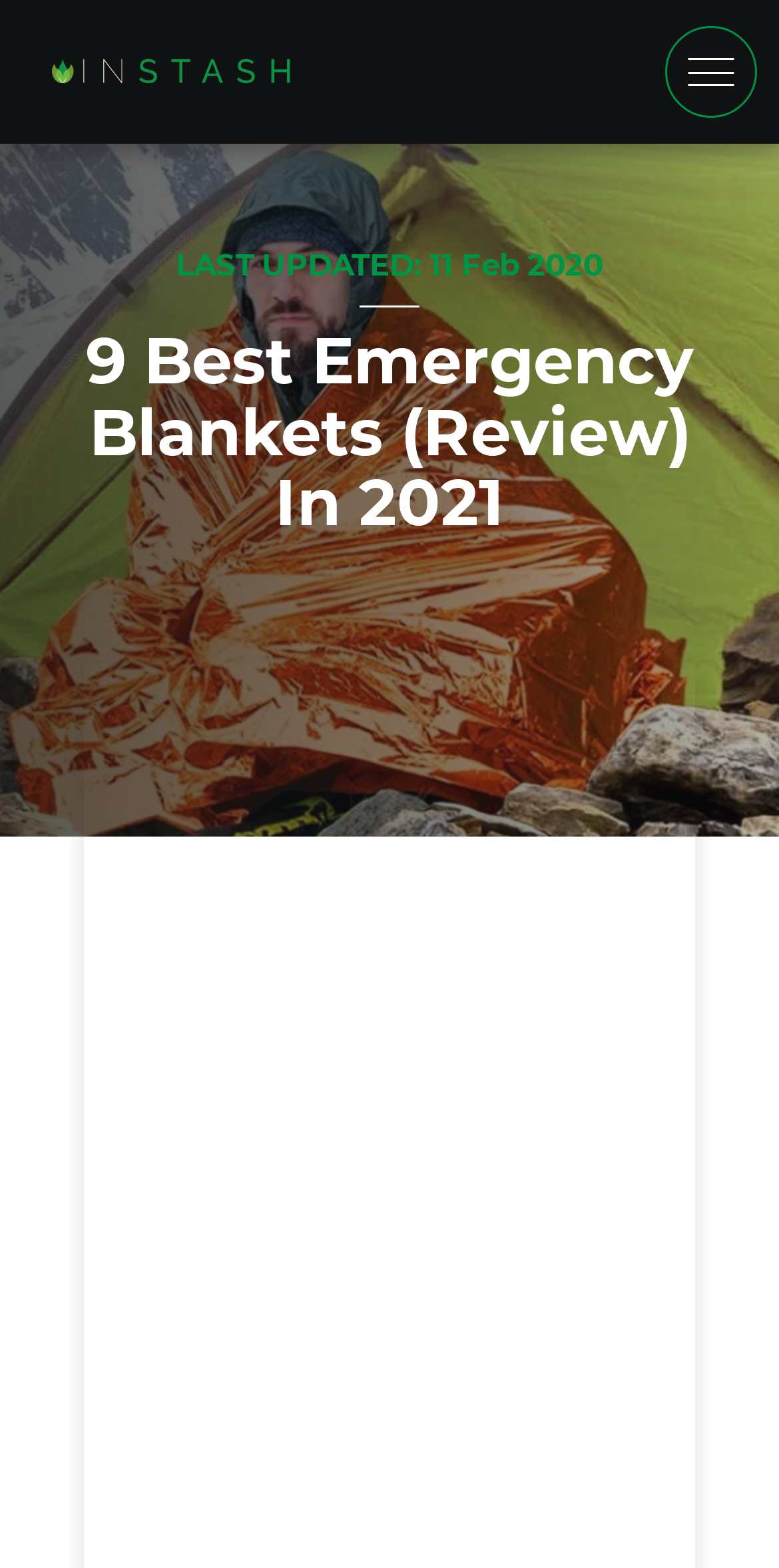Describe every aspect of the webpage comprehensively.

This webpage is a buying guide for emergency blankets, featuring reviews of the best products in 2019. At the top, there is a link and an image, likely a logo or a banner, taking up a small portion of the top-left section of the page. Below this, there are two lines of text, indicating when the content was last updated, with the date "11 Feb 2020" on the right side.

The main content of the page is headed by a title, "9 Best Emergency Blankets (Review) In 2021", which spans almost the entire width of the page. Below this title, there are three sections, each featuring an image of an emergency blanket, accompanied by a brief description and a "CHECK PRICE ON AMAZON" button. The first section showcases the "mylar men's emergency thermal blankets", the second features the "S.O.L. Reflective Emergency Blanket", and the third displays the "Snugpack Jungle Blanket". Each section is positioned below the previous one, with the images aligned to the left and the descriptions and buttons to the right.